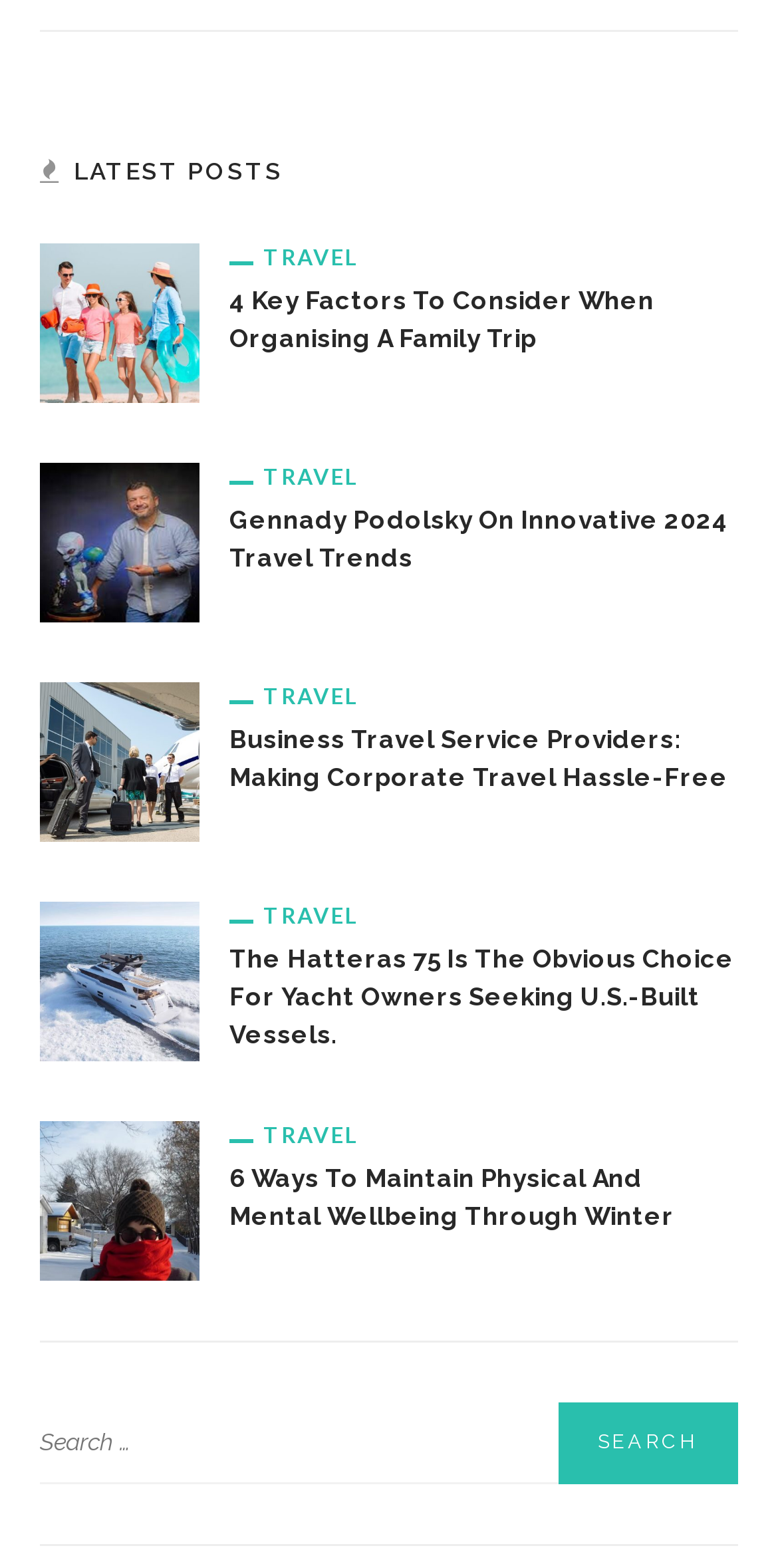Please provide the bounding box coordinates for the element that needs to be clicked to perform the following instruction: "search for something". The coordinates should be given as four float numbers between 0 and 1, i.e., [left, top, right, bottom].

[0.051, 0.894, 0.949, 0.946]